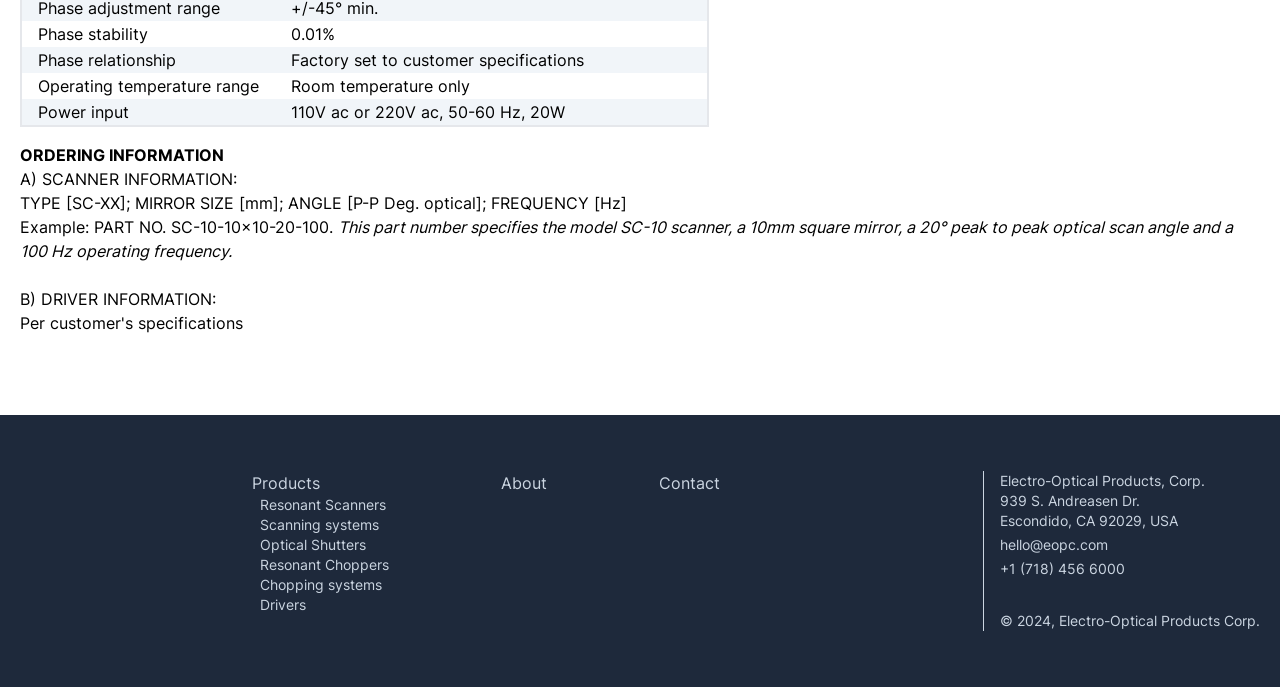Identify the bounding box coordinates of the area you need to click to perform the following instruction: "Click on +1 (718) 456 6000".

[0.781, 0.816, 0.879, 0.84]